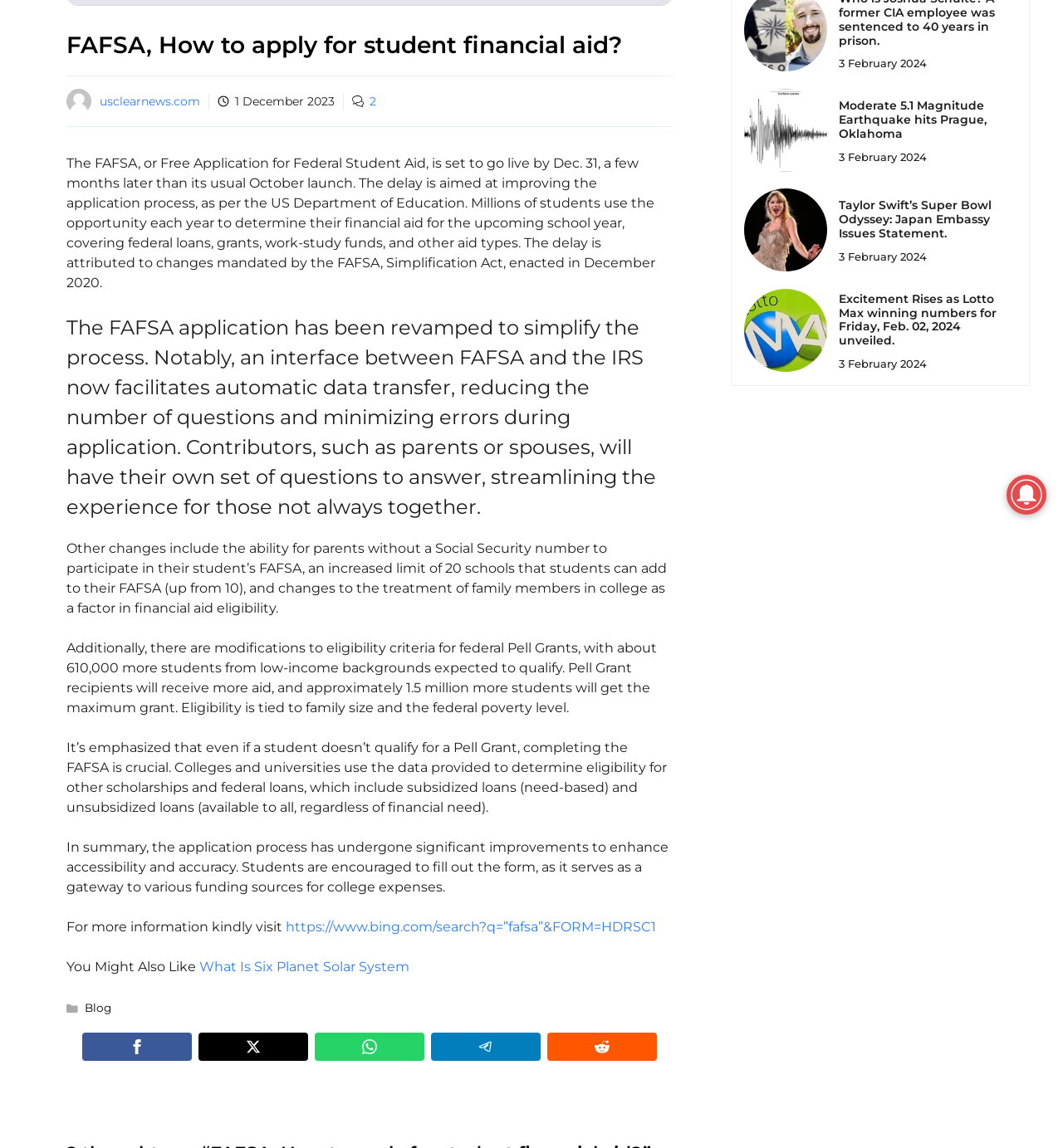Please determine the bounding box of the UI element that matches this description: Accept All. The coordinates should be given as (top-left x, top-left y, bottom-right x, bottom-right y), with all values between 0 and 1.

None